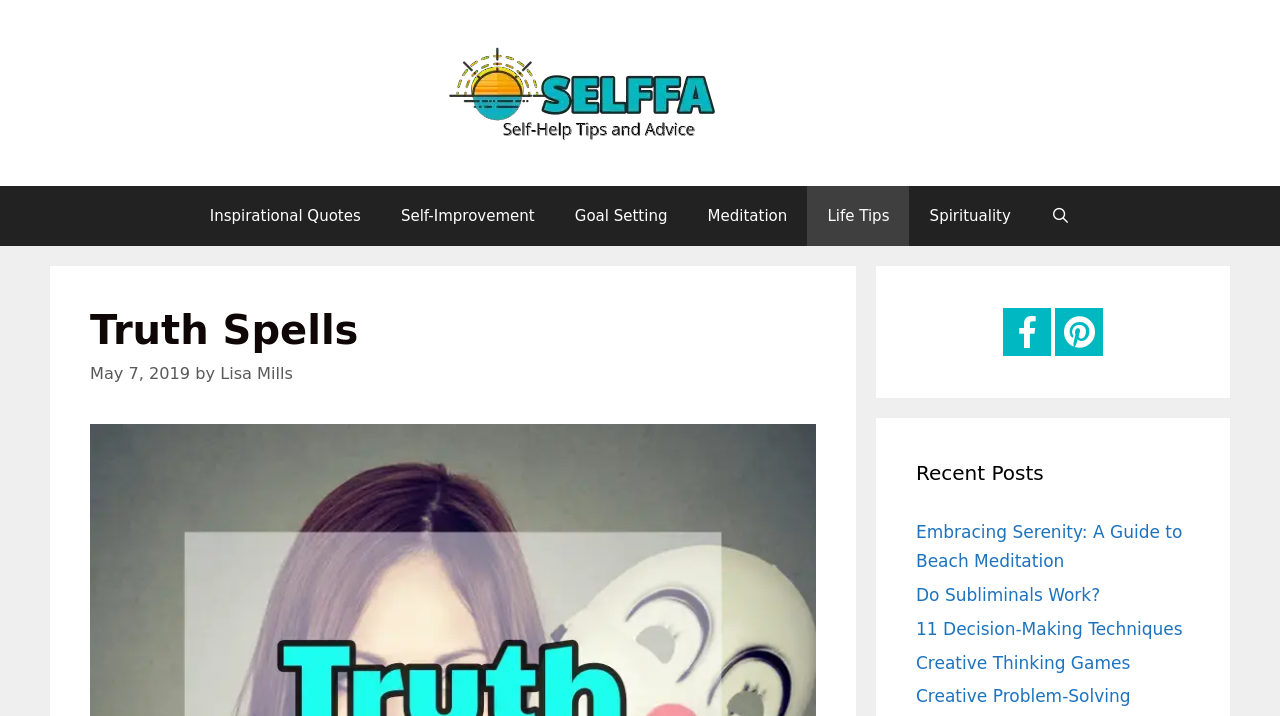What is the topic of the post on May 7, 2019? Analyze the screenshot and reply with just one word or a short phrase.

Truth Spells